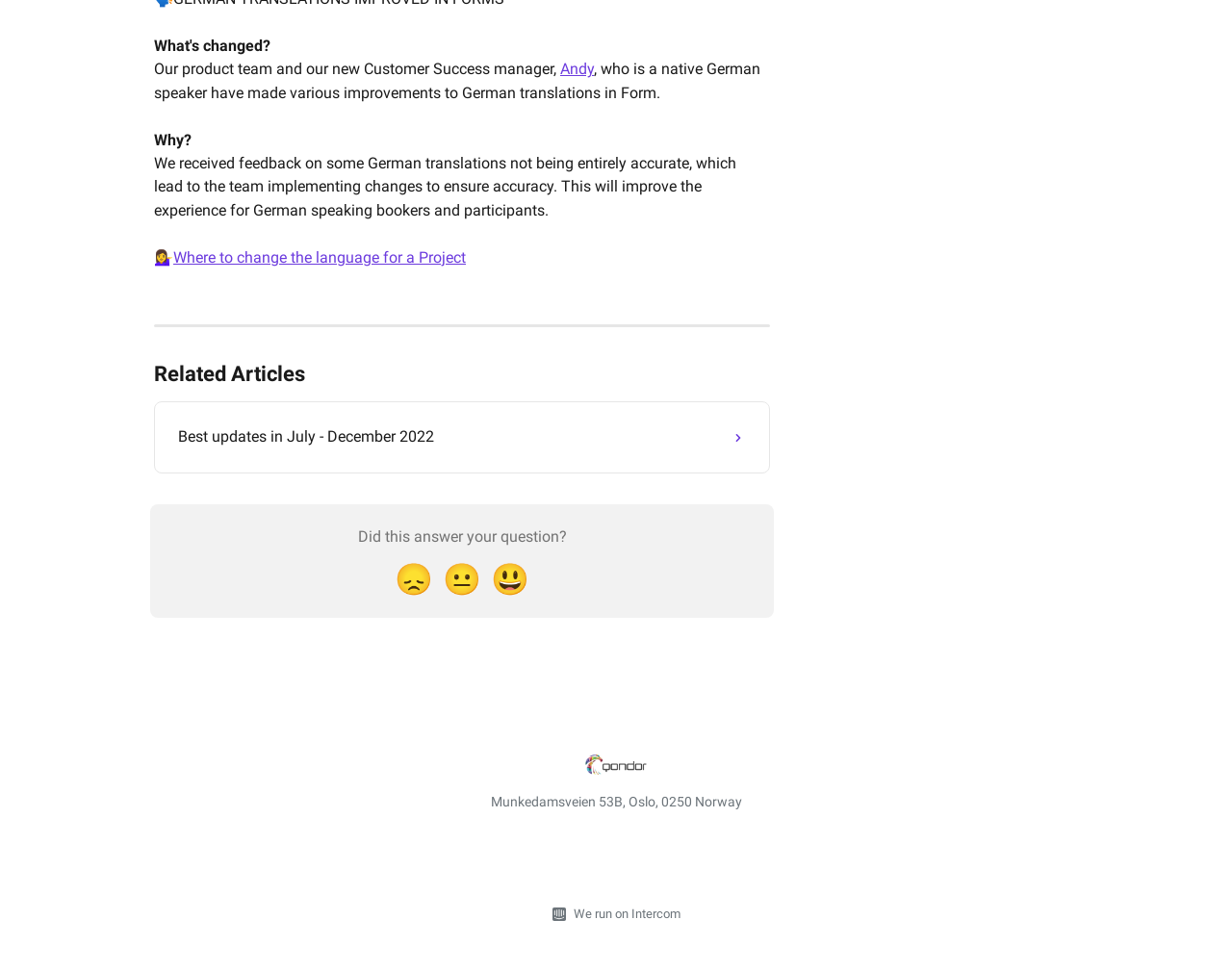Use a single word or phrase to answer this question: 
What is the address of the company?

Munkedamsveien 53B, Oslo, 0250 Norway